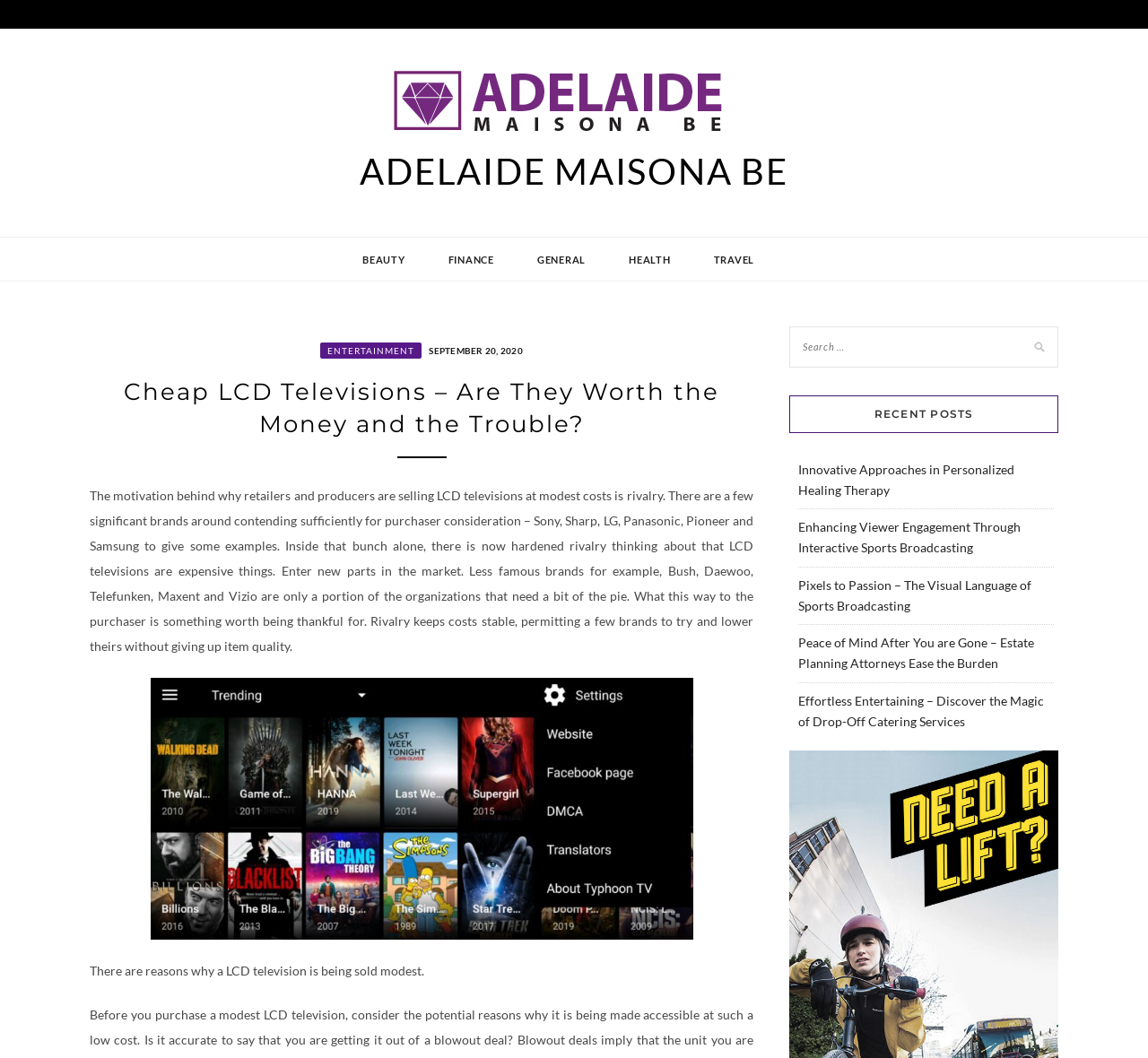Locate the bounding box coordinates of the region to be clicked to comply with the following instruction: "Check the 'RECENT POSTS'". The coordinates must be four float numbers between 0 and 1, in the form [left, top, right, bottom].

[0.688, 0.374, 0.922, 0.409]